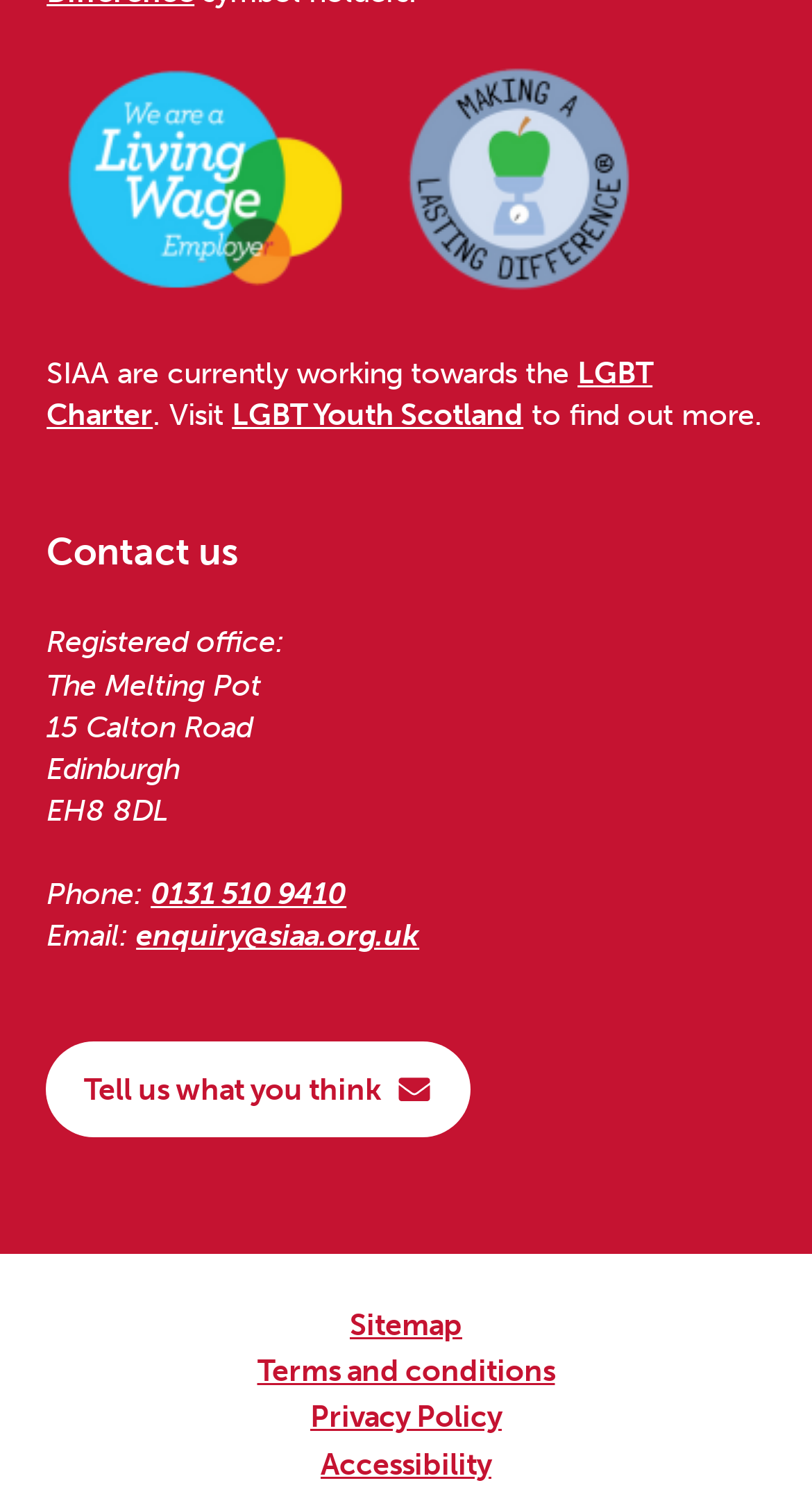What is the email address to contact?
Using the information from the image, give a concise answer in one word or a short phrase.

enquiry@siaa.org.uk